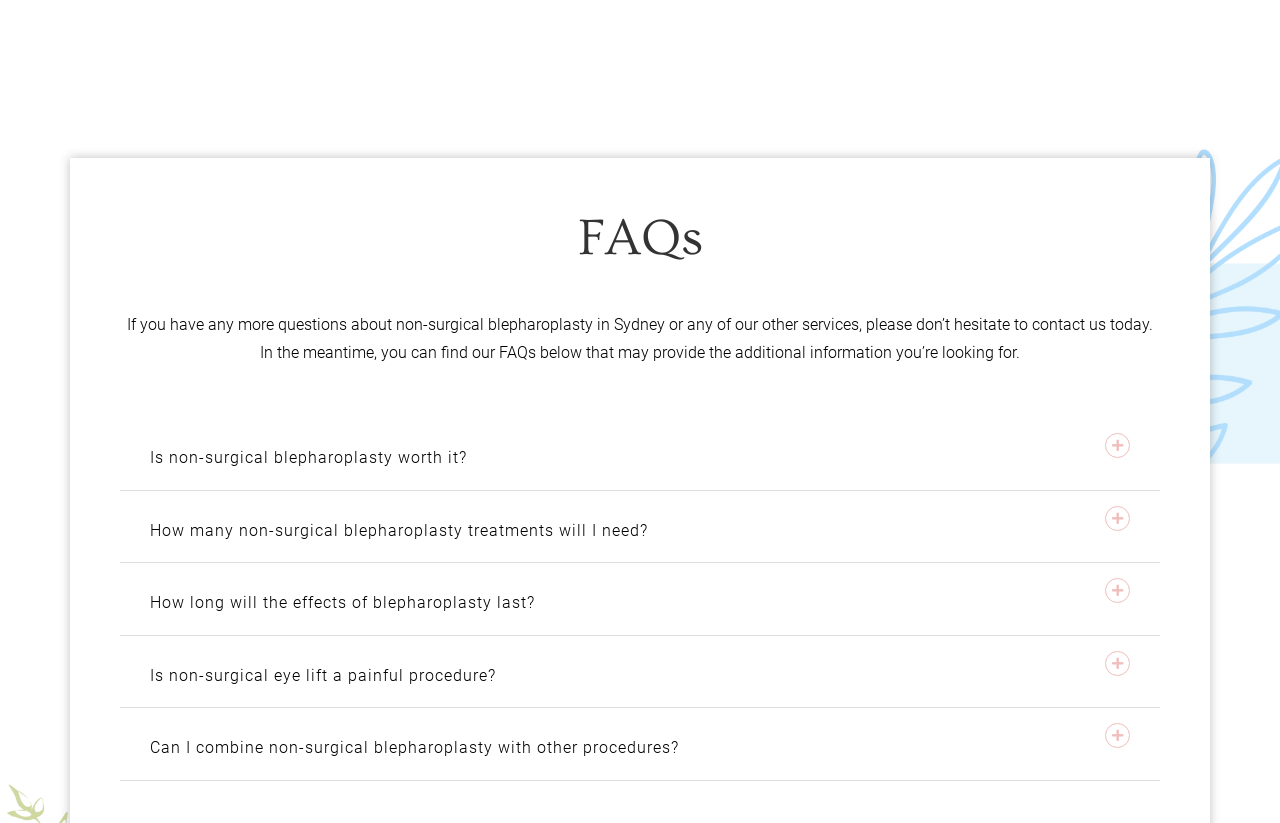Please provide the bounding box coordinates for the element that needs to be clicked to perform the following instruction: "Call Us". The coordinates should be given as four float numbers between 0 and 1, i.e., [left, top, right, bottom].

None